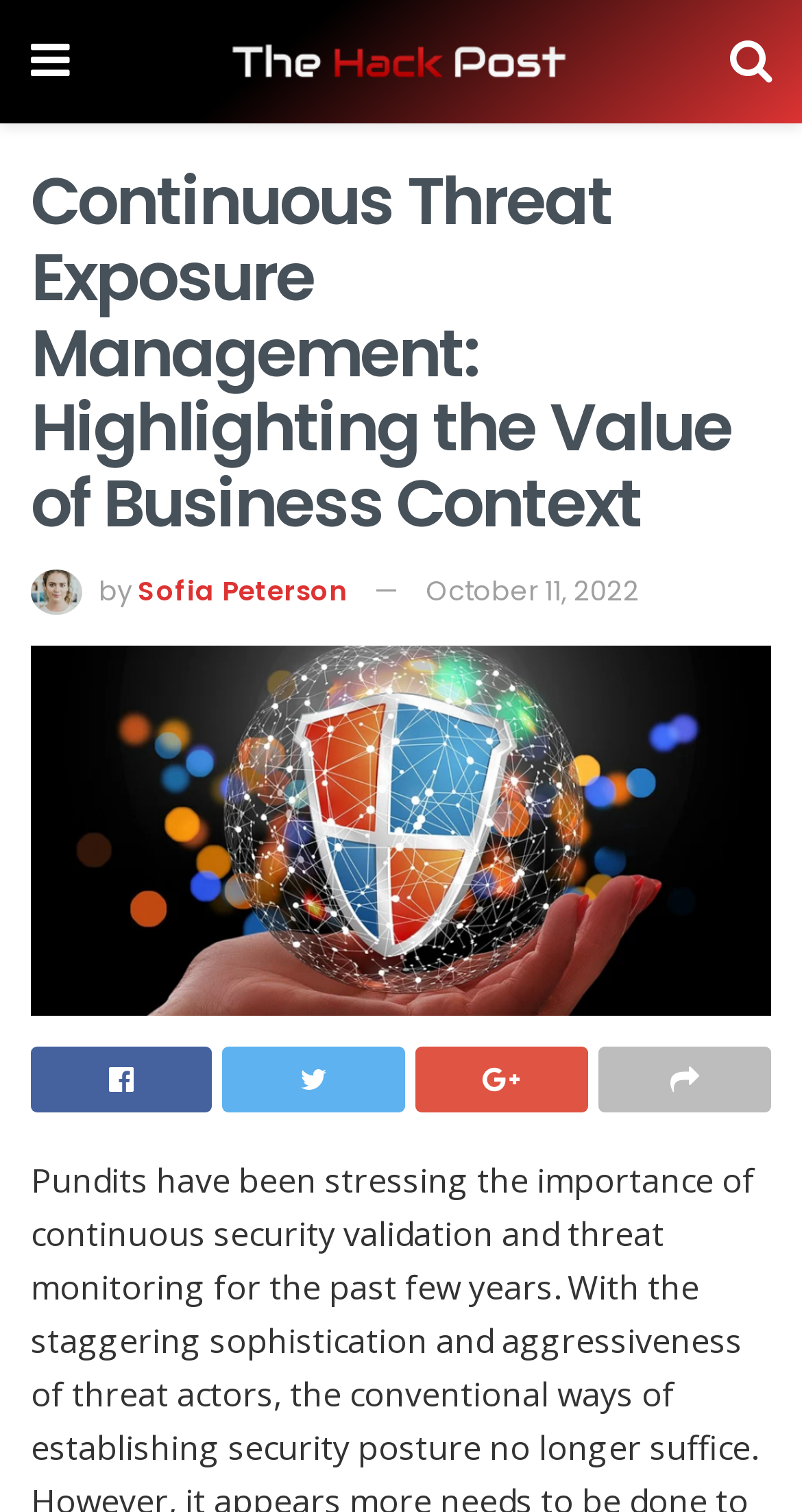Given the element description Sofia Peterson, specify the bounding box coordinates of the corresponding UI element in the format (top-left x, top-left y, bottom-right x, bottom-right y). All values must be between 0 and 1.

[0.172, 0.378, 0.433, 0.404]